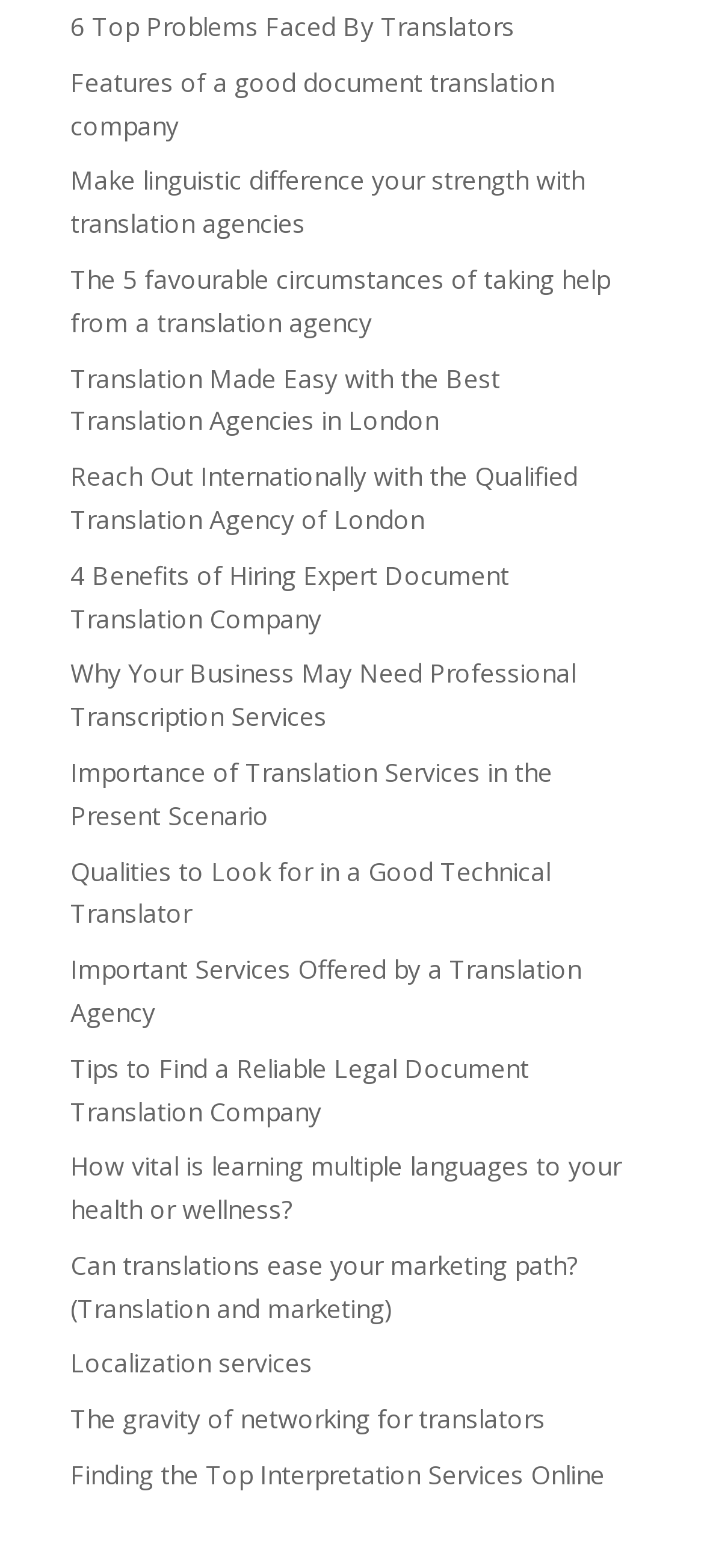Specify the bounding box coordinates for the region that must be clicked to perform the given instruction: "Find out how to find a reliable legal document translation company".

[0.1, 0.67, 0.751, 0.719]